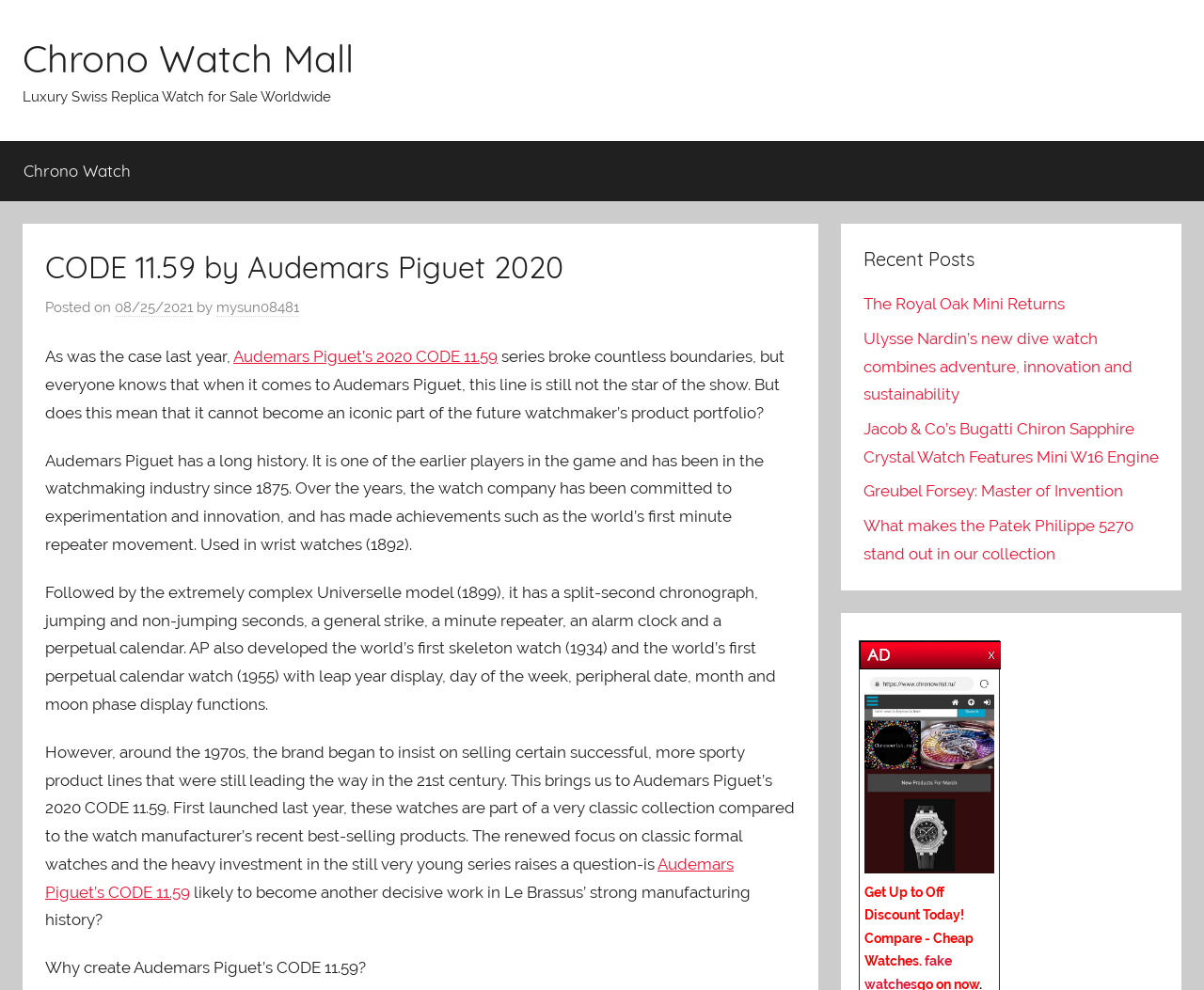Can you find the bounding box coordinates for the element to click on to achieve the instruction: "Check the discount offer"?

[0.718, 0.893, 0.808, 0.978]